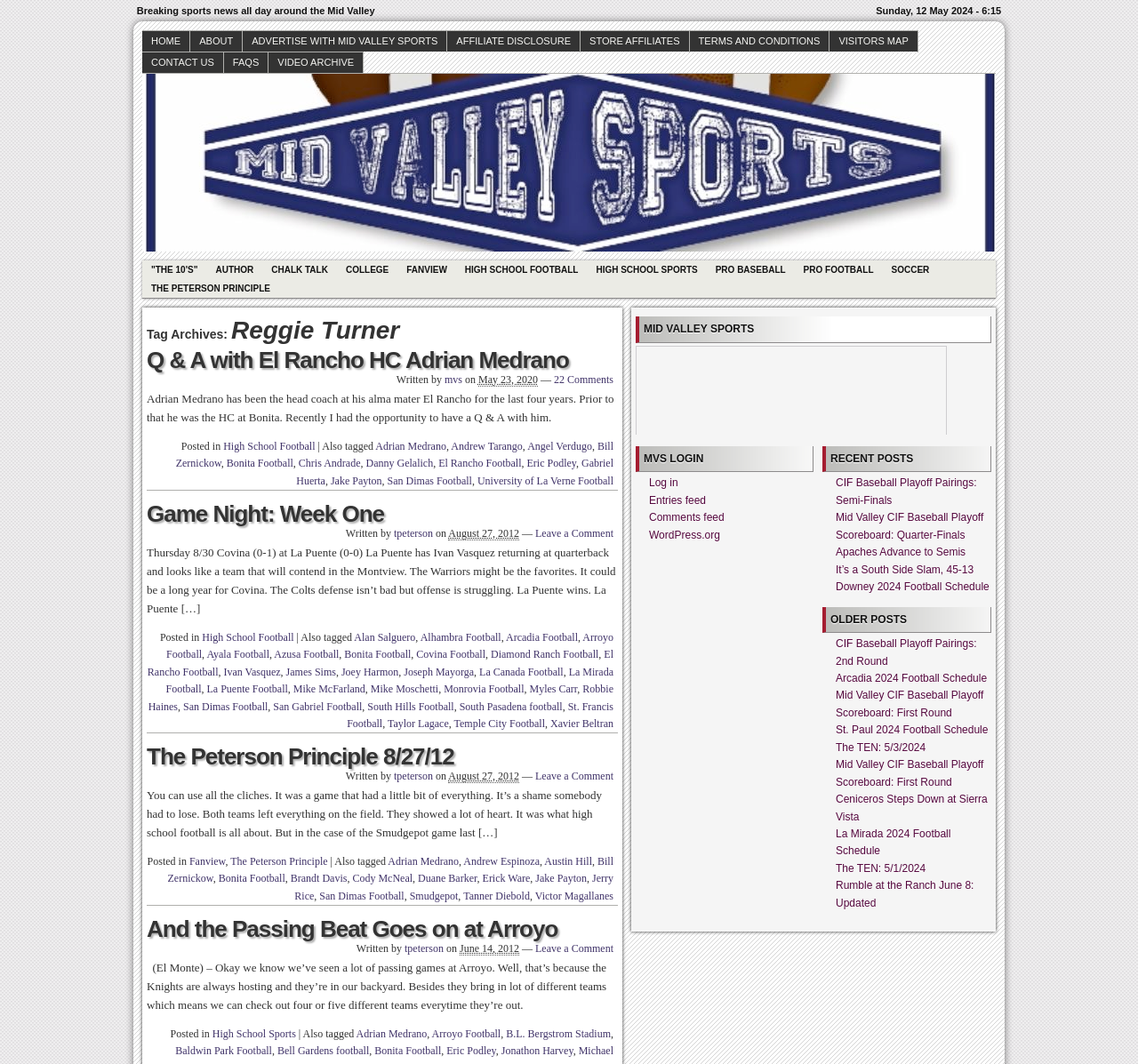Write a detailed summary of the webpage.

The webpage is about MidValleySports.Com, a sports news website focused on the Mid Valley area. At the top, there is a site information section with a brief description of the website, "Breaking sports news all day around the Mid Valley", and the current date, "Sunday, 12 May 2024 - 6:15". 

Below the site information section, there is a navigation menu with links to various pages, including "HOME", "ABOUT", "ADVERTISE WITH MID VALLEY SPORTS", "AFFILIATE DISCLOSURE", "STORE AFFILIATES", "TERMS AND CONDITIONS", "VISITORS MAP", "CONTACT US", "FAQS", and "VIDEO ARCHIVE". 

The main content of the webpage is divided into several sections. The first section is a heading that reads "Tag Archives: Reggie Turner". Below this heading, there are several articles related to Reggie Turner, including "Q & A with El Rancho HC Adrian Medrano", "Game Night: Week One", and others. Each article has a title, a brief description, and links to related tags and categories. 

The articles are arranged in a vertical layout, with the most recent article at the top. Each article has a heading, a brief summary, and links to related tags and categories. The tags and categories are listed below each article, separated by commas. There are also links to the authors of the articles and the dates they were published. 

At the bottom of the webpage, there is a section with a longer article, "Thursday 8/30 Covina (0-1) at La Puente (0-0)". This article appears to be a preview of an upcoming football game between Covina and La Puente.